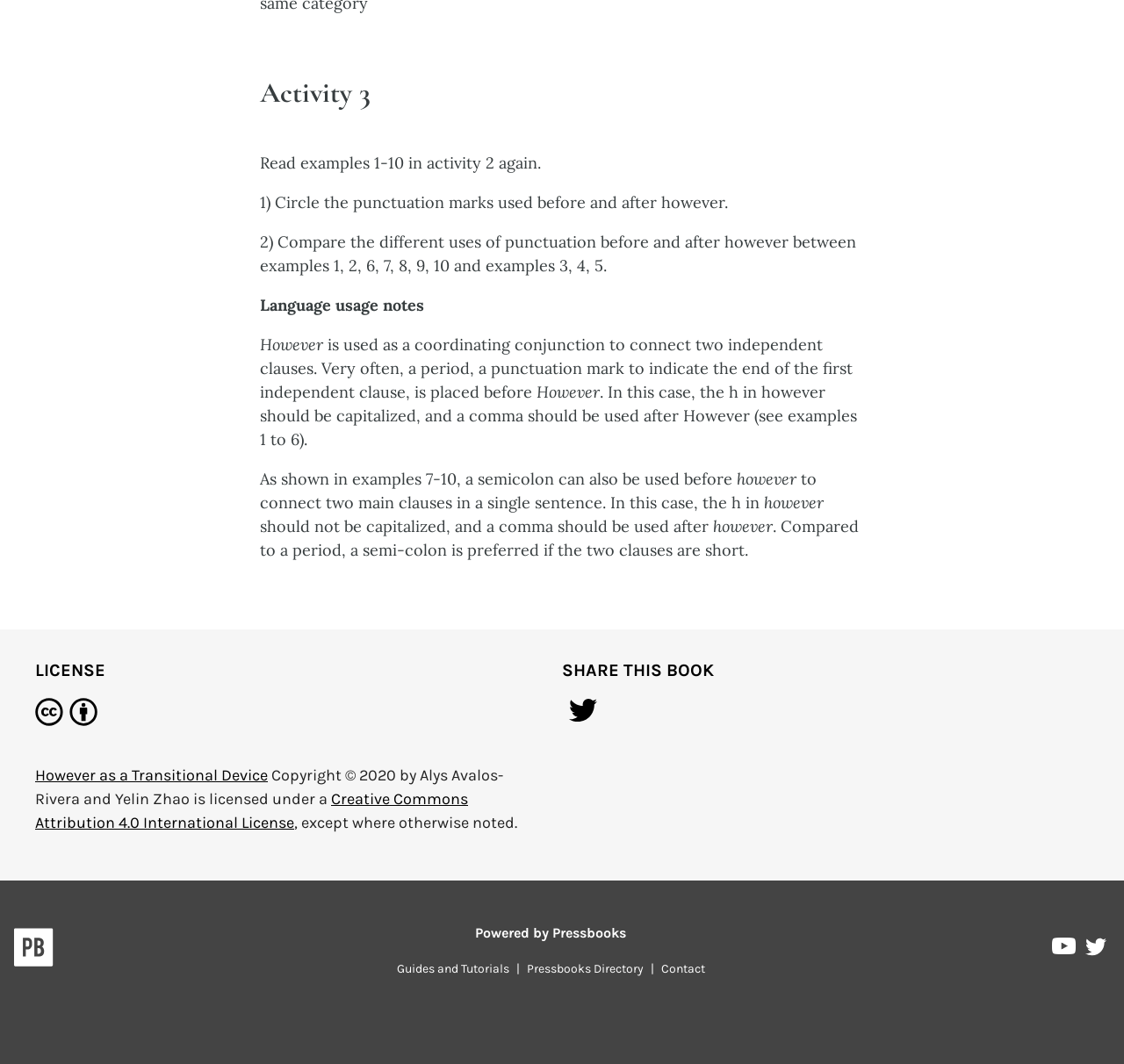Using the information shown in the image, answer the question with as much detail as possible: Who are the copyright holders of the content?

The copyright holders of the content can be determined by looking at the text, which states 'Copyright © 2020 by Alys Avalos-Rivera and Yelin Zhao'.